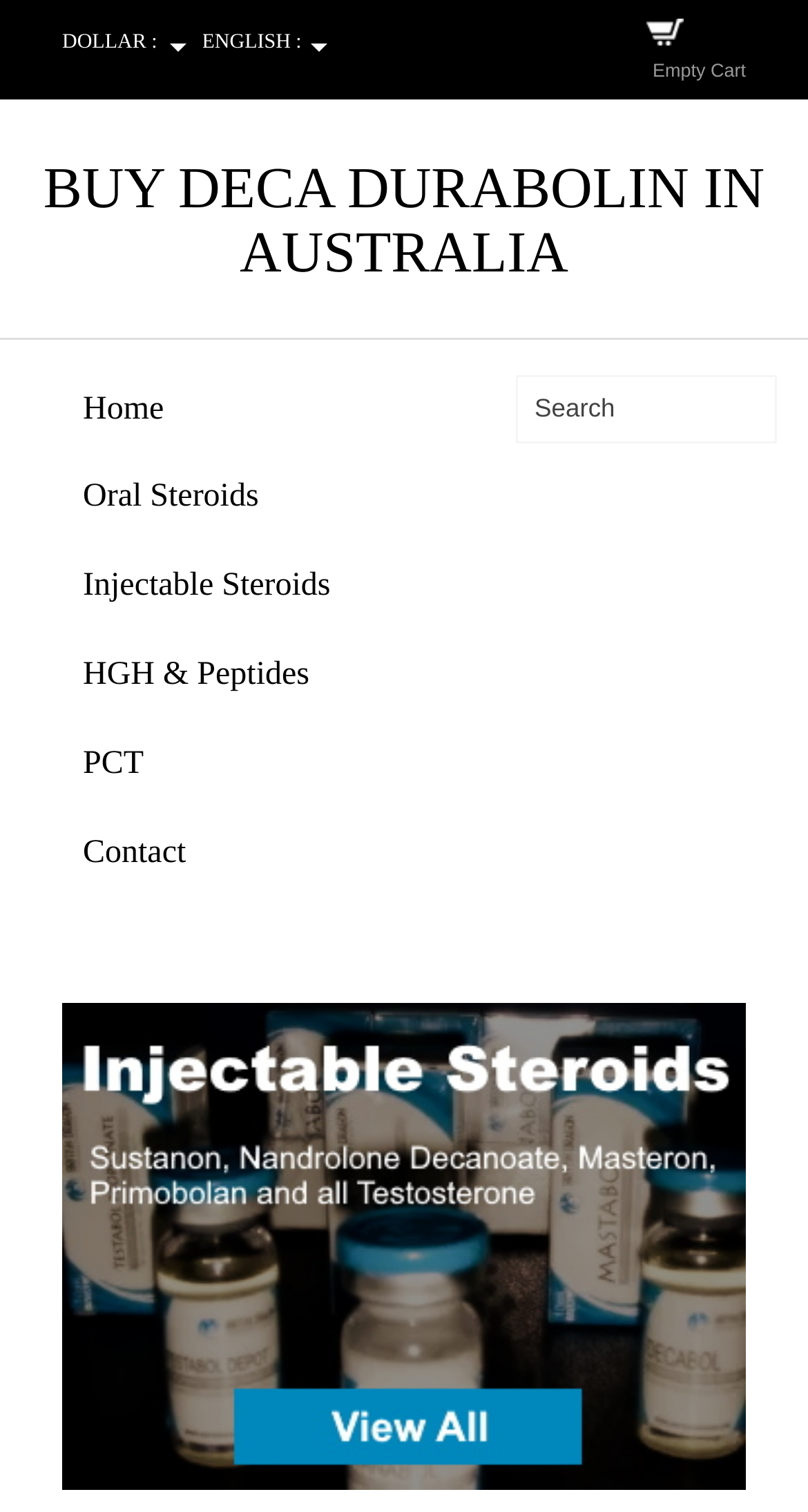Locate the bounding box coordinates of the element that needs to be clicked to carry out the instruction: "View Injectable Steroids". The coordinates should be given as four float numbers ranging from 0 to 1, i.e., [left, top, right, bottom].

[0.077, 0.663, 0.923, 0.986]